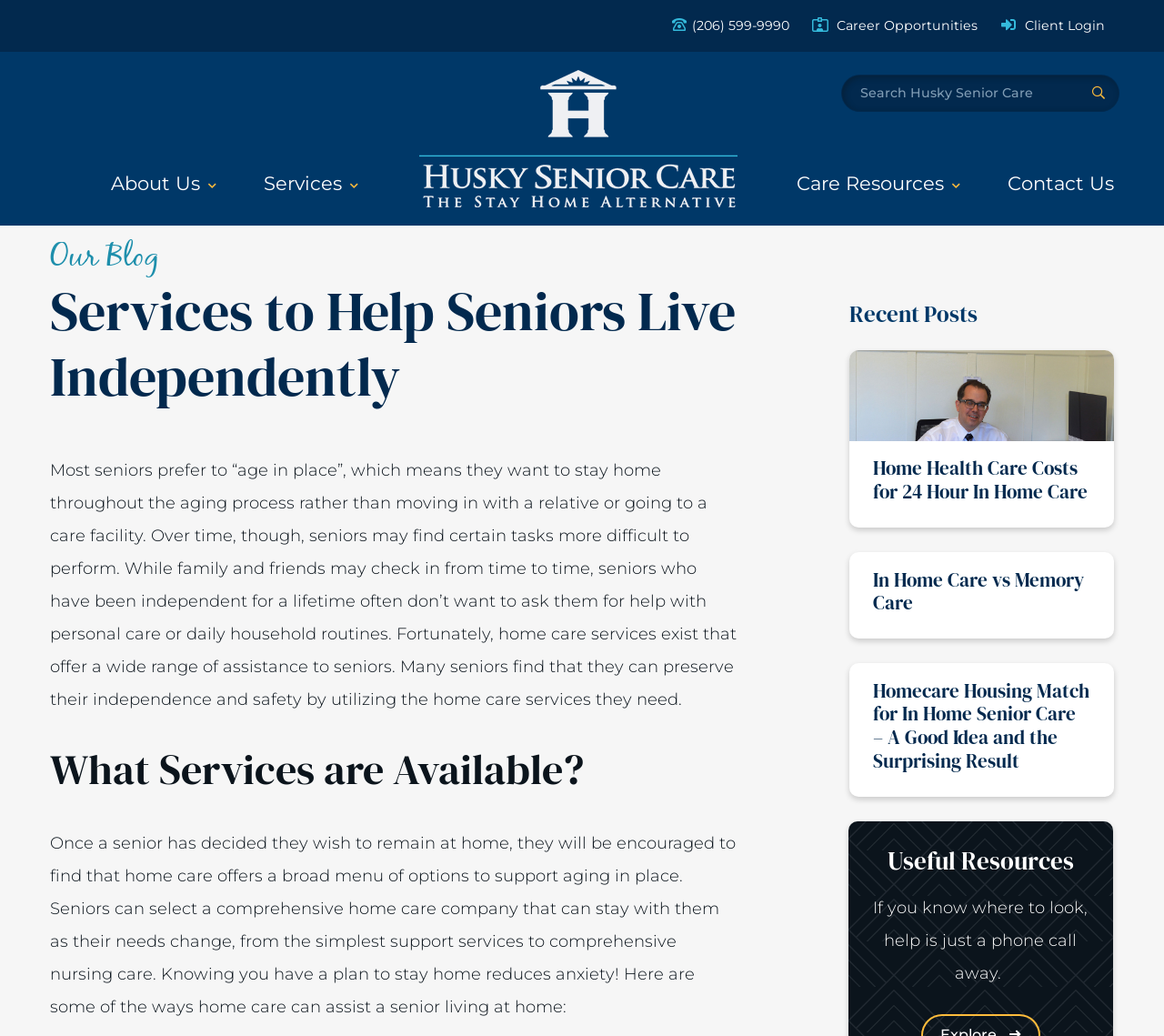Give a short answer using one word or phrase for the question:
What is the topic of the recent post 'Home Health Care Costs for 24 Hour In Home Care'?

Home health care costs